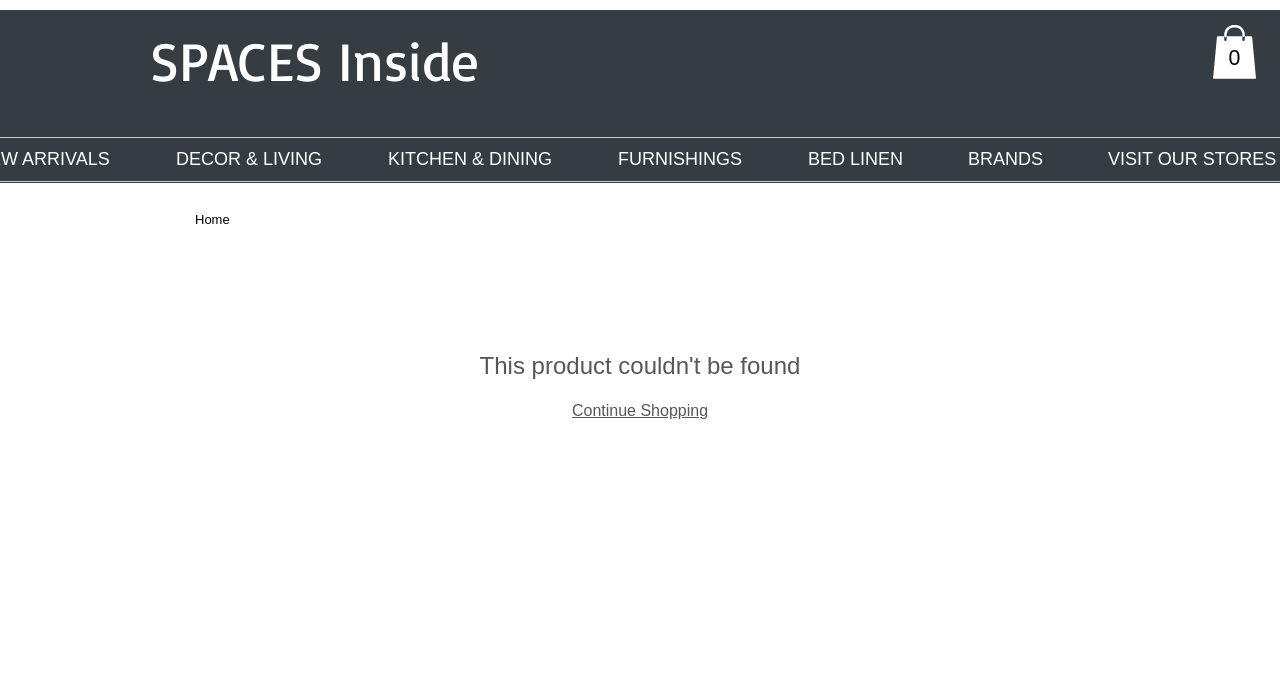What are the two options available below the menu?
Please answer the question with a detailed response using the information from the screenshot.

Below the menu, there are two link elements with the text 'Home' and 'Continue Shopping'. These links provide users with options to navigate to the homepage or continue shopping on the website.